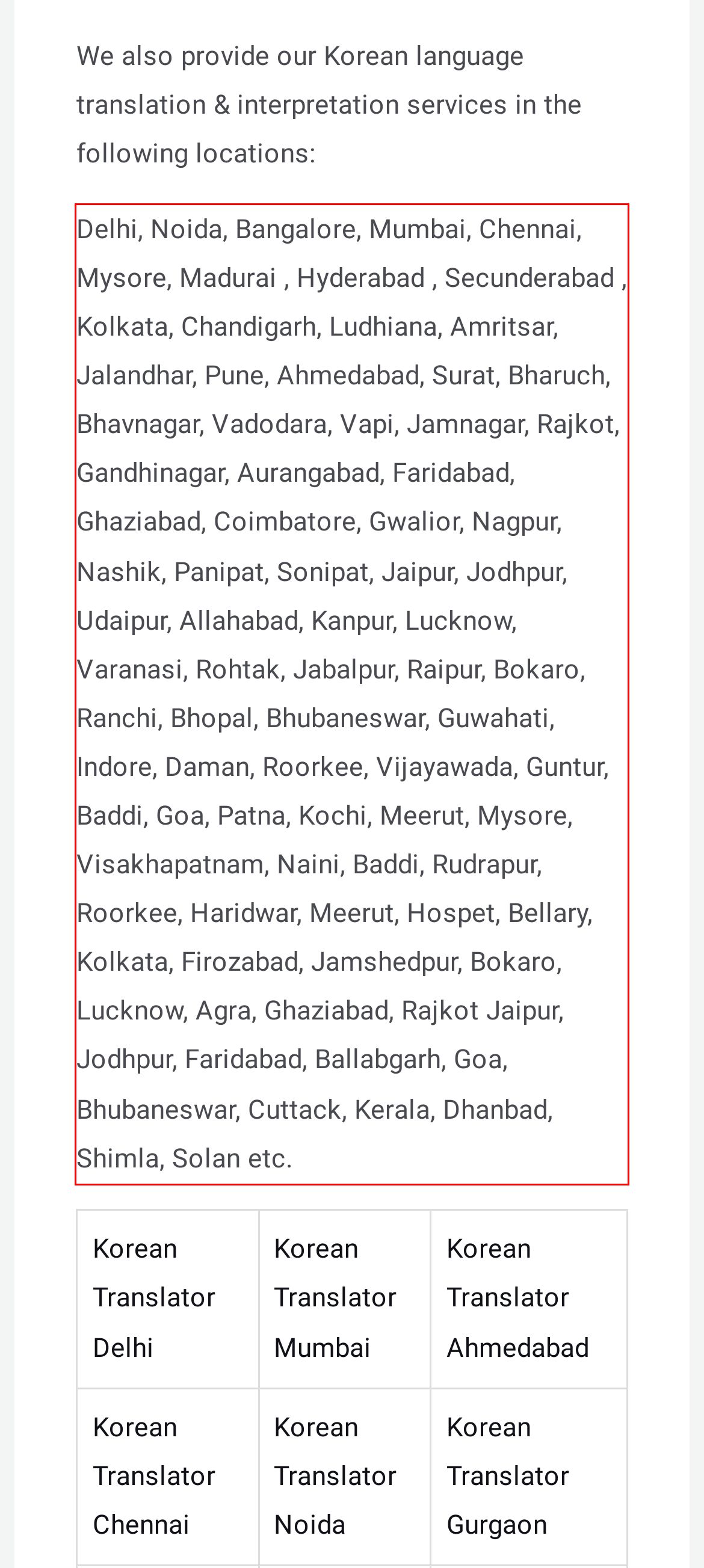Observe the screenshot of the webpage that includes a red rectangle bounding box. Conduct OCR on the content inside this red bounding box and generate the text.

Delhi, Noida, Bangalore, Mumbai, Chennai, Mysore, Madurai , Hyderabad , Secunderabad , Kolkata, Chandigarh, Ludhiana, Amritsar, Jalandhar, Pune, Ahmedabad, Surat, Bharuch, Bhavnagar, Vadodara, Vapi, Jamnagar, Rajkot, Gandhinagar, Aurangabad, Faridabad, Ghaziabad, Coimbatore, Gwalior, Nagpur, Nashik, Panipat, Sonipat, Jaipur, Jodhpur, Udaipur, Allahabad, Kanpur, Lucknow, Varanasi, Rohtak, Jabalpur, Raipur, Bokaro, Ranchi, Bhopal, Bhubaneswar, Guwahati, Indore, Daman, Roorkee, Vijayawada, Guntur, Baddi, Goa, Patna, Kochi, Meerut, Mysore, Visakhapatnam, Naini, Baddi, Rudrapur, Roorkee, Haridwar, Meerut, Hospet, Bellary, Kolkata, Firozabad, Jamshedpur, Bokaro, Lucknow, Agra, Ghaziabad, Rajkot Jaipur, Jodhpur, Faridabad, Ballabgarh, Goa, Bhubaneswar, Cuttack, Kerala, Dhanbad, Shimla, Solan etc.